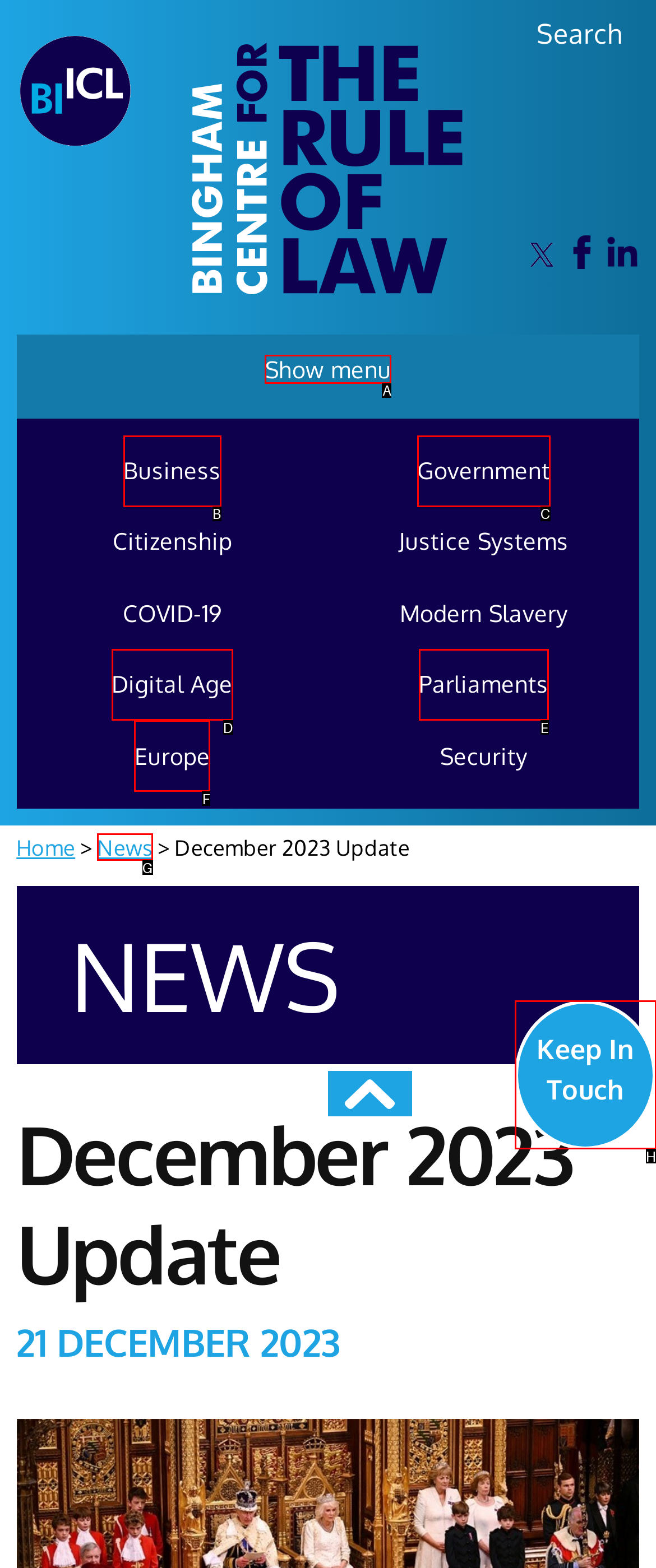Identify the correct UI element to click for the following task: Check the 'Keep In Touch' section Choose the option's letter based on the given choices.

H